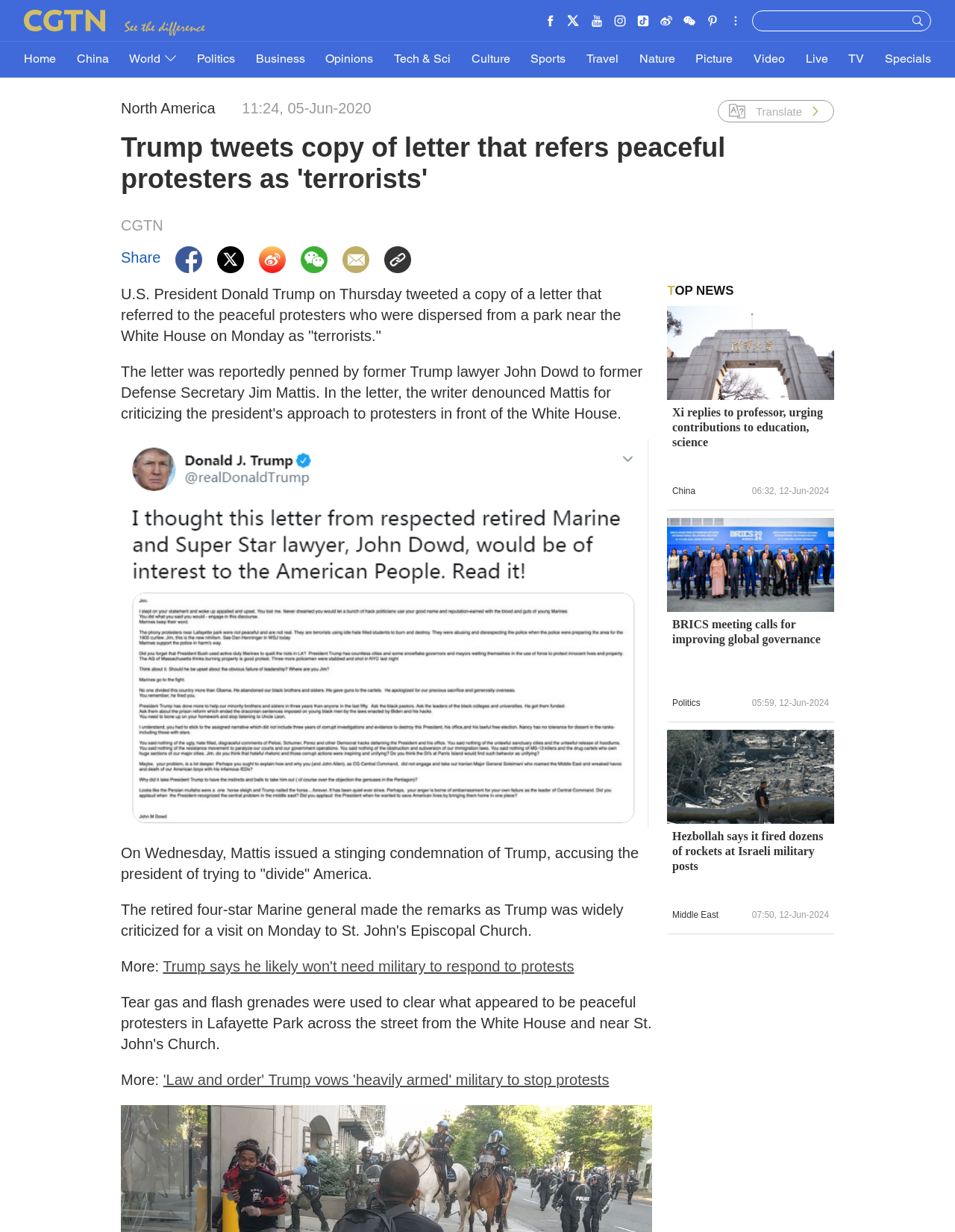Please give a succinct answer using a single word or phrase:
What is the name of the president mentioned in the article?

Donald Trump